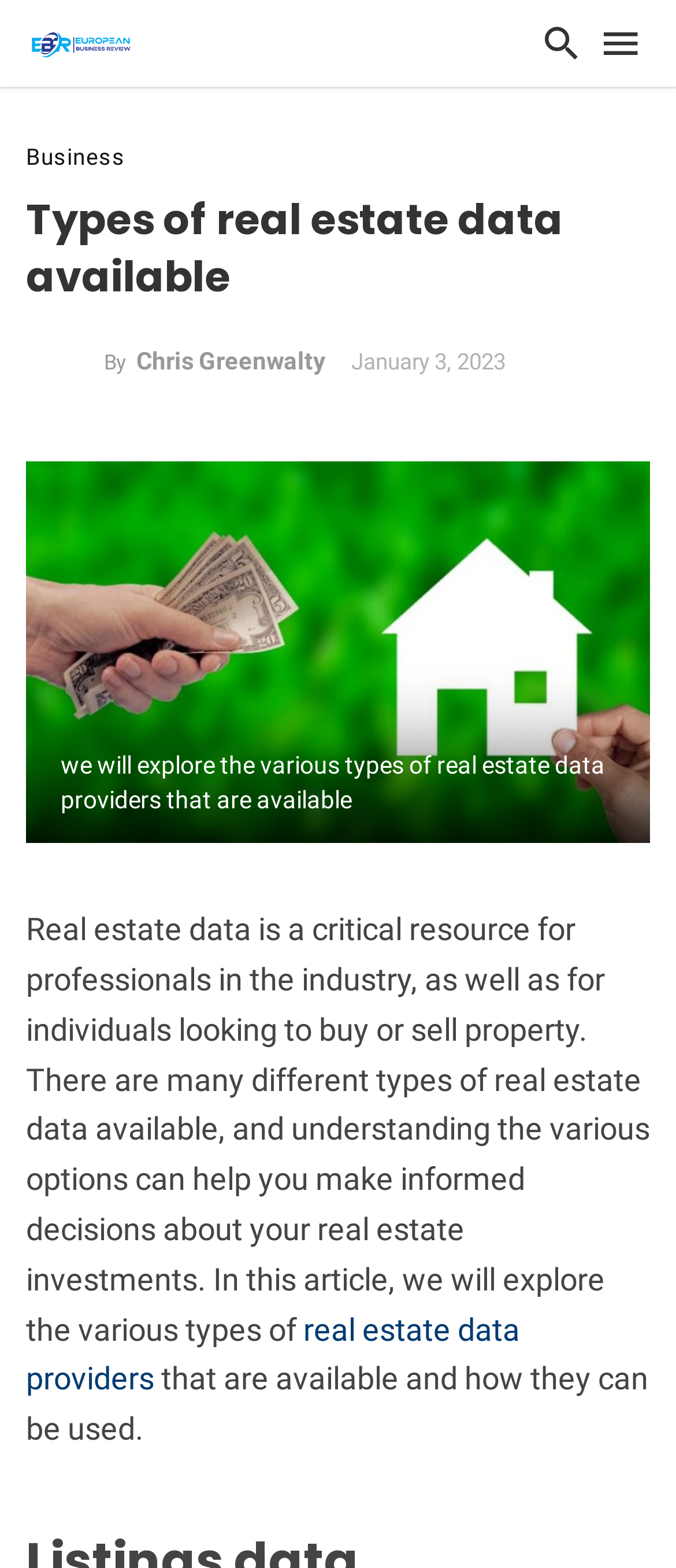Given the element description, predict the bounding box coordinates in the format (top-left x, top-left y, bottom-right x, bottom-right y). Make sure all values are between 0 and 1. Here is the element description: SHEWMAKER MEDICAL INC.

None